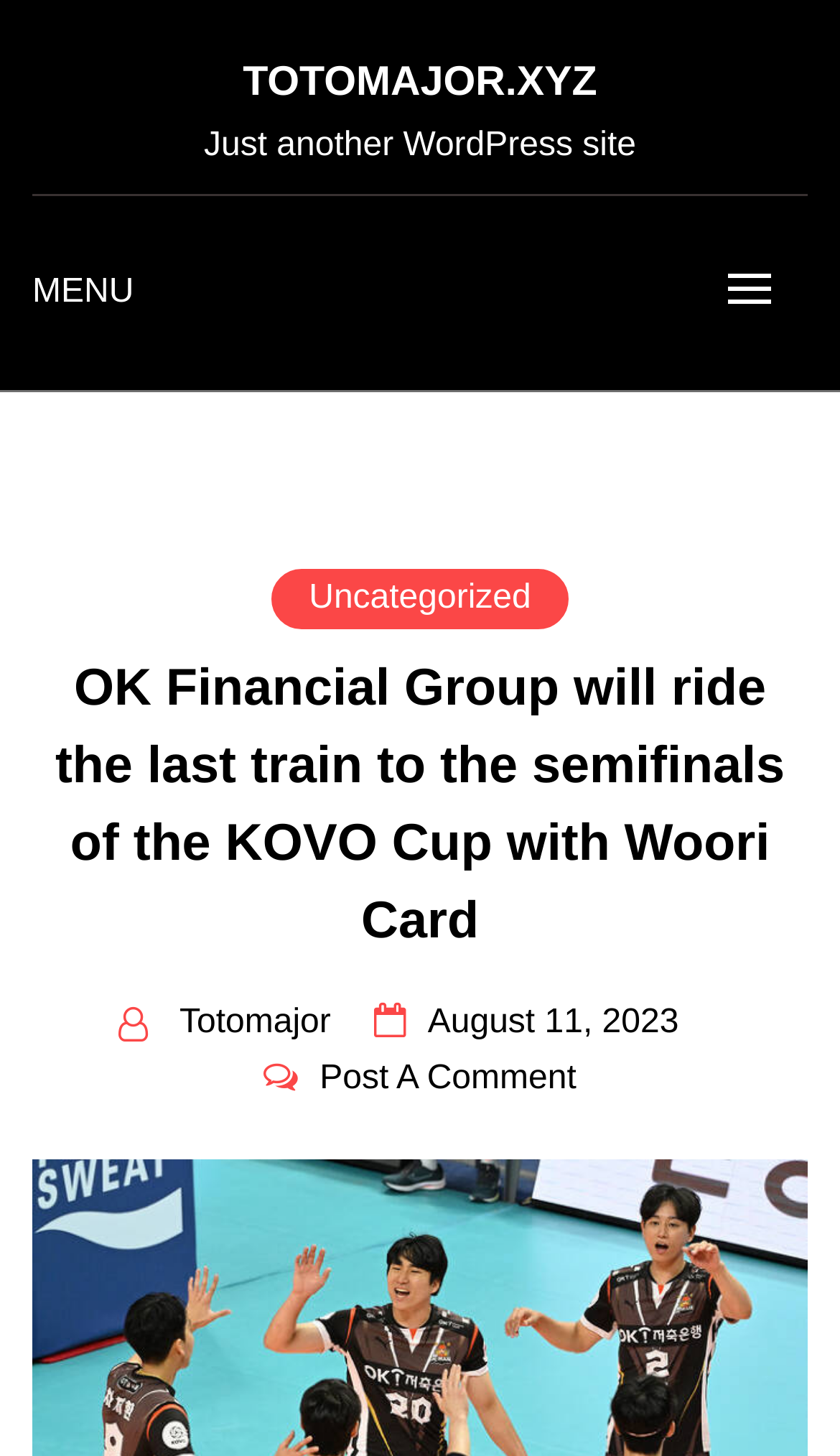Who is the author of the article?
Please use the visual content to give a single word or phrase answer.

Not specified